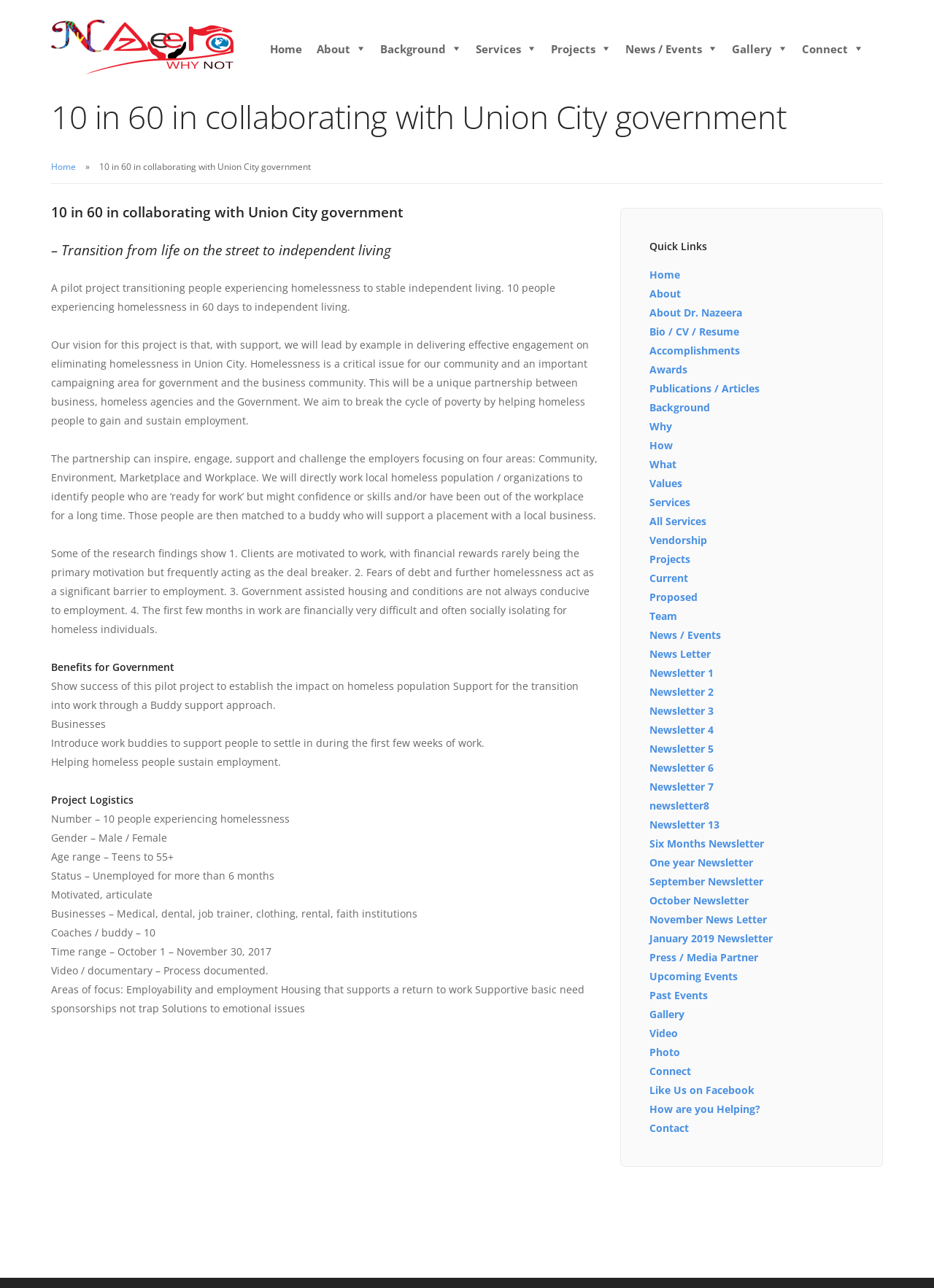Identify and provide the text of the main header on the webpage.

10 in 60 in collaborating with Union City government